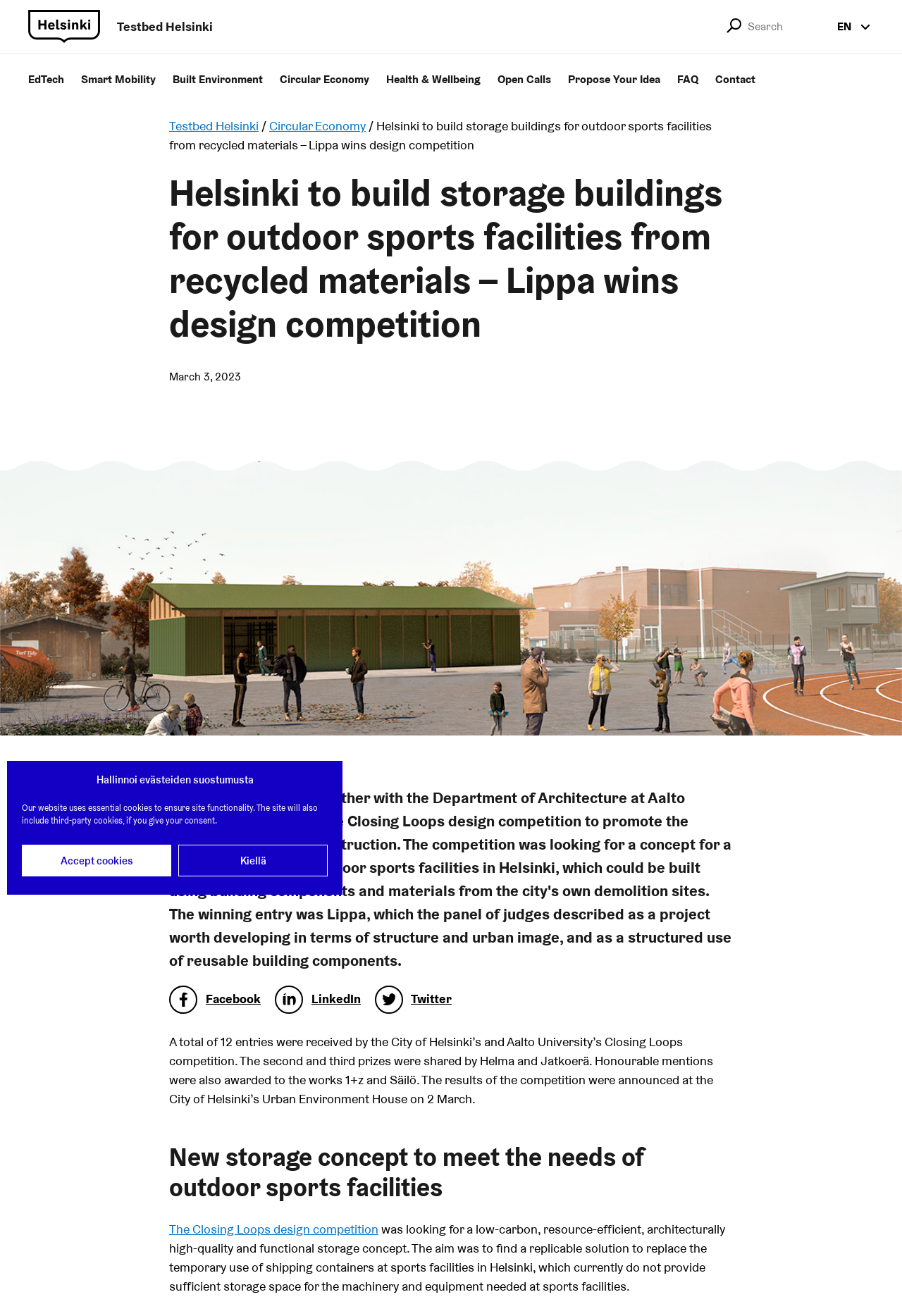Using details from the image, please answer the following question comprehensively:
What is the purpose of the storage concept?

I found the answer by reading the text content of the webpage, specifically the sentence 'The aim was to find a replicable solution to replace the temporary use of shipping containers at sports facilities in Helsinki...' which indicates that the purpose of the storage concept is to replace shipping containers.